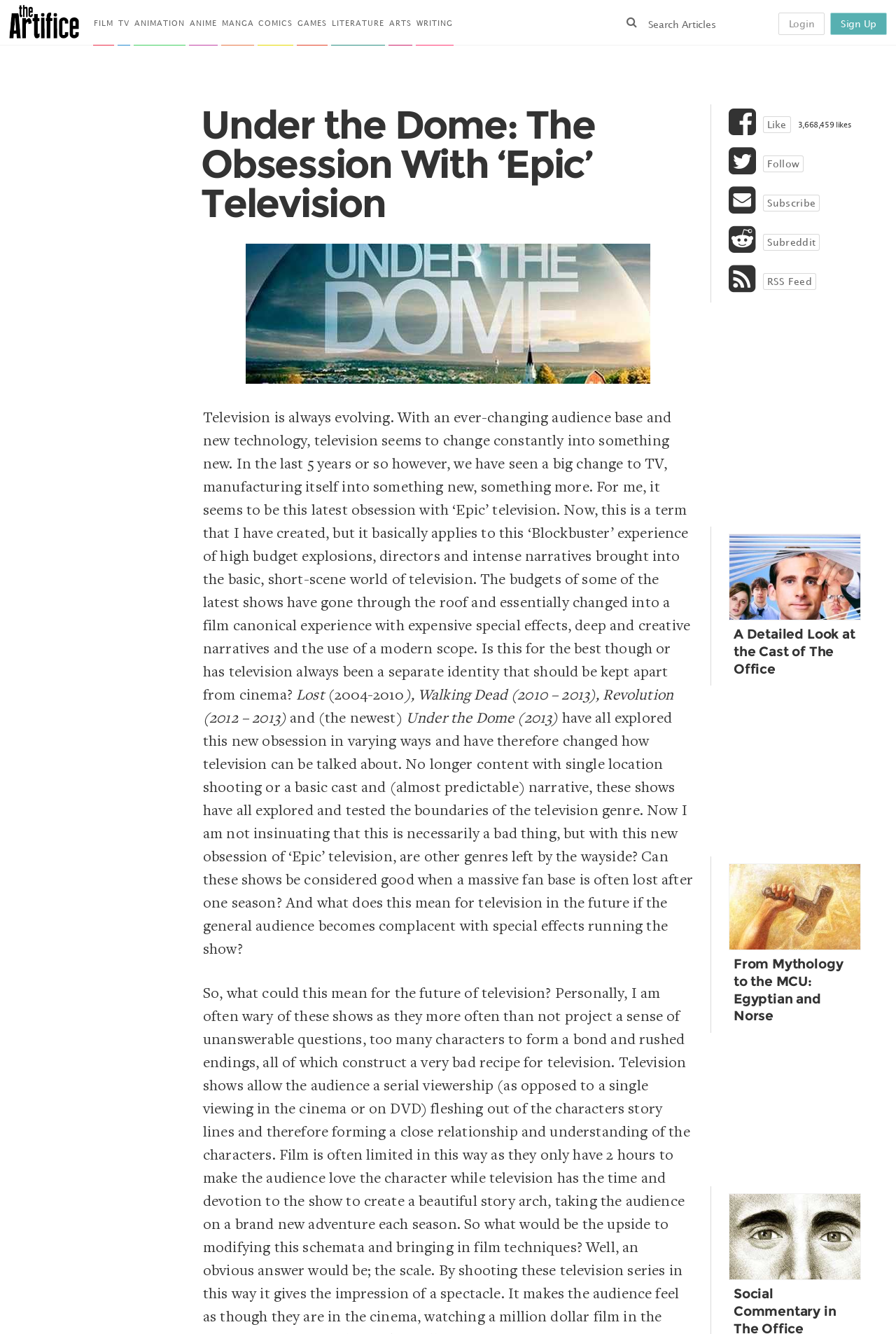Respond to the question below with a single word or phrase: How many likes does the article have?

3,668,459